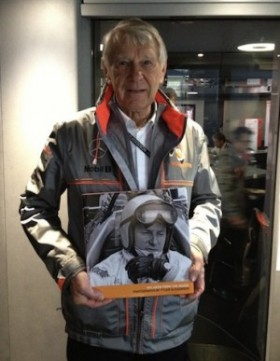Create a detailed narrative that captures the essence of the image.

The image features a man wearing a McLaren team jacket, standing proudly while holding a book titled "McLaren From The Inside" by Tyler Alexander. His expression reflects a sense of pride and connection to the brand and its history. The book cover prominently displays a black and white photograph of a driver in a racing helmet, suggesting a focus on the personal and professional stories behind McLaren's racing legacy. This scene captures the passion and dedication associated with motorsport, particularly within the McLaren community, which has a rich history in Formula 1 racing.